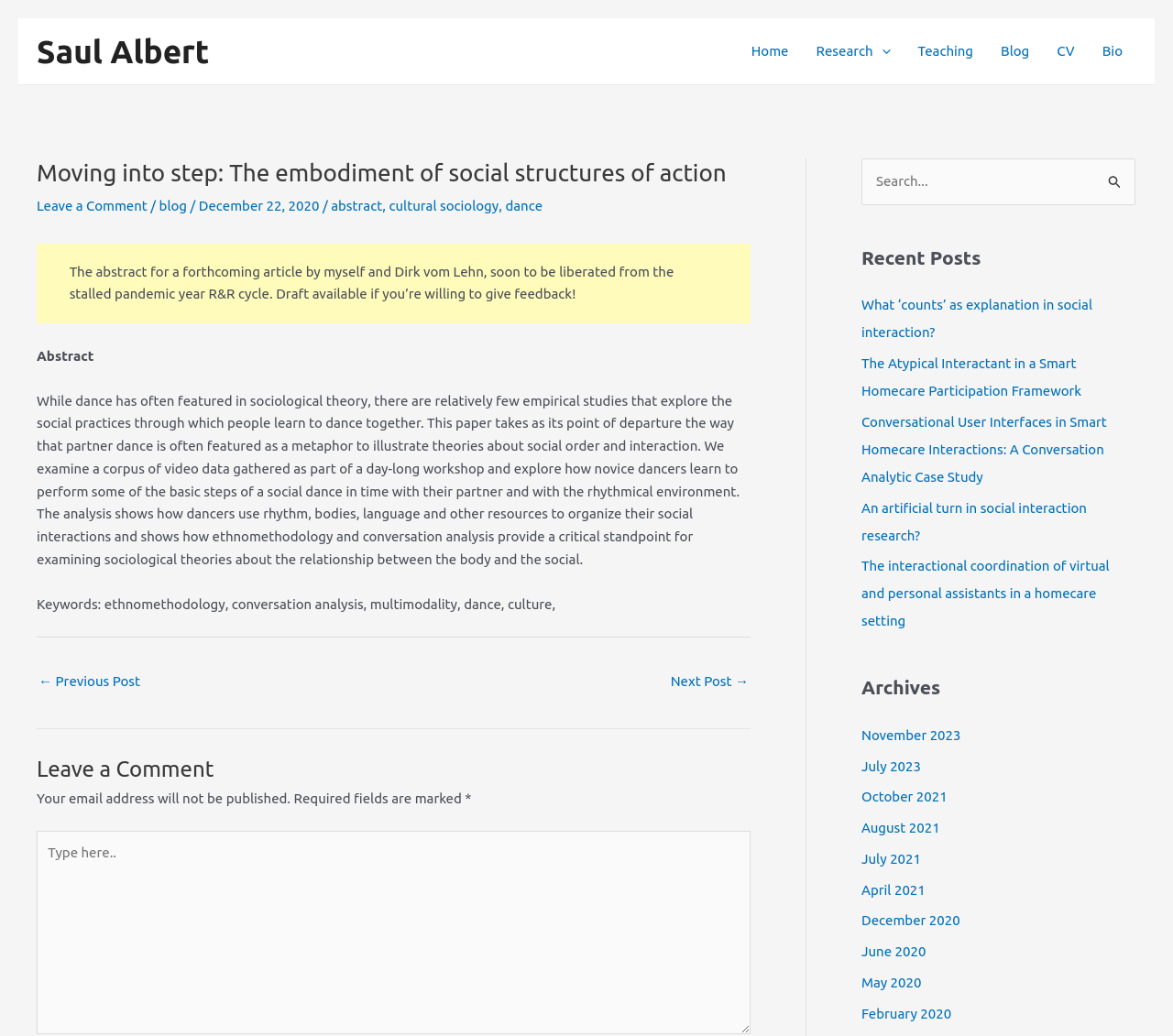Give an extensive and precise description of the webpage.

This webpage is about an academic article titled "Moving into step: The embodiment of social structures of action" by Saul Albert. At the top left, there is a link to the author's name. Below it, there is a navigation menu with links to "Home", "Research", "Teaching", "Blog", "CV", and "Bio". 

The main content of the webpage is an article with a heading that matches the title. Below the heading, there are links to "Leave a Comment", "blog", and other categories, followed by the date "December 22, 2020". The article's abstract is provided, which discusses how people learn to dance together and explores the social practices involved. The abstract is followed by a list of keywords.

On the right side of the webpage, there is a complementary section with a search bar at the top. Below the search bar, there is a section titled "Recent Posts" with links to several other articles. Further down, there is a section titled "Archives" with links to articles organized by month and year.

At the bottom of the webpage, there is a comment section with a text box and a "Leave a Comment" heading. There are also links to navigate to the previous or next post.